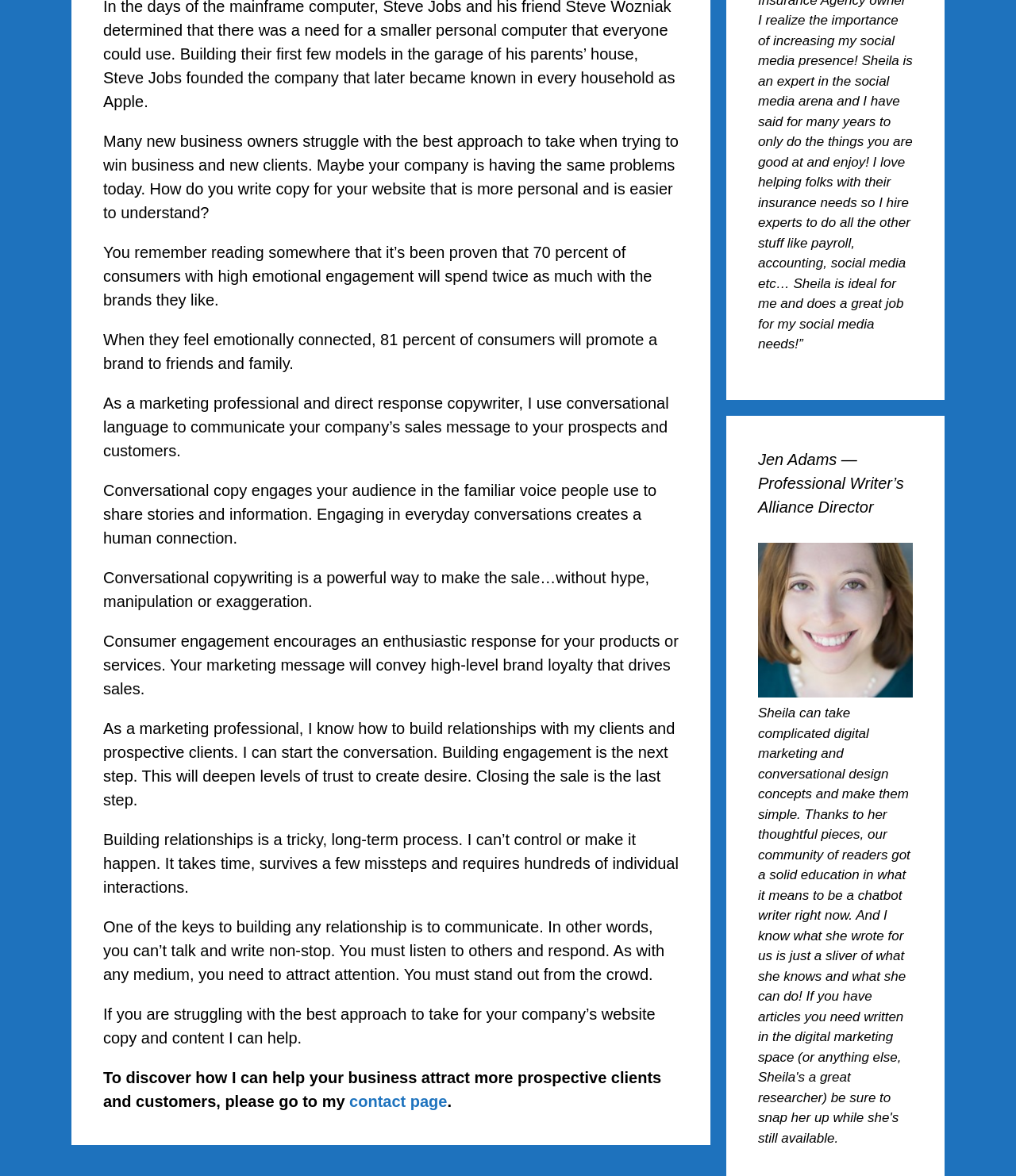Please locate the UI element described by "contact page" and provide its bounding box coordinates.

[0.344, 0.929, 0.44, 0.944]